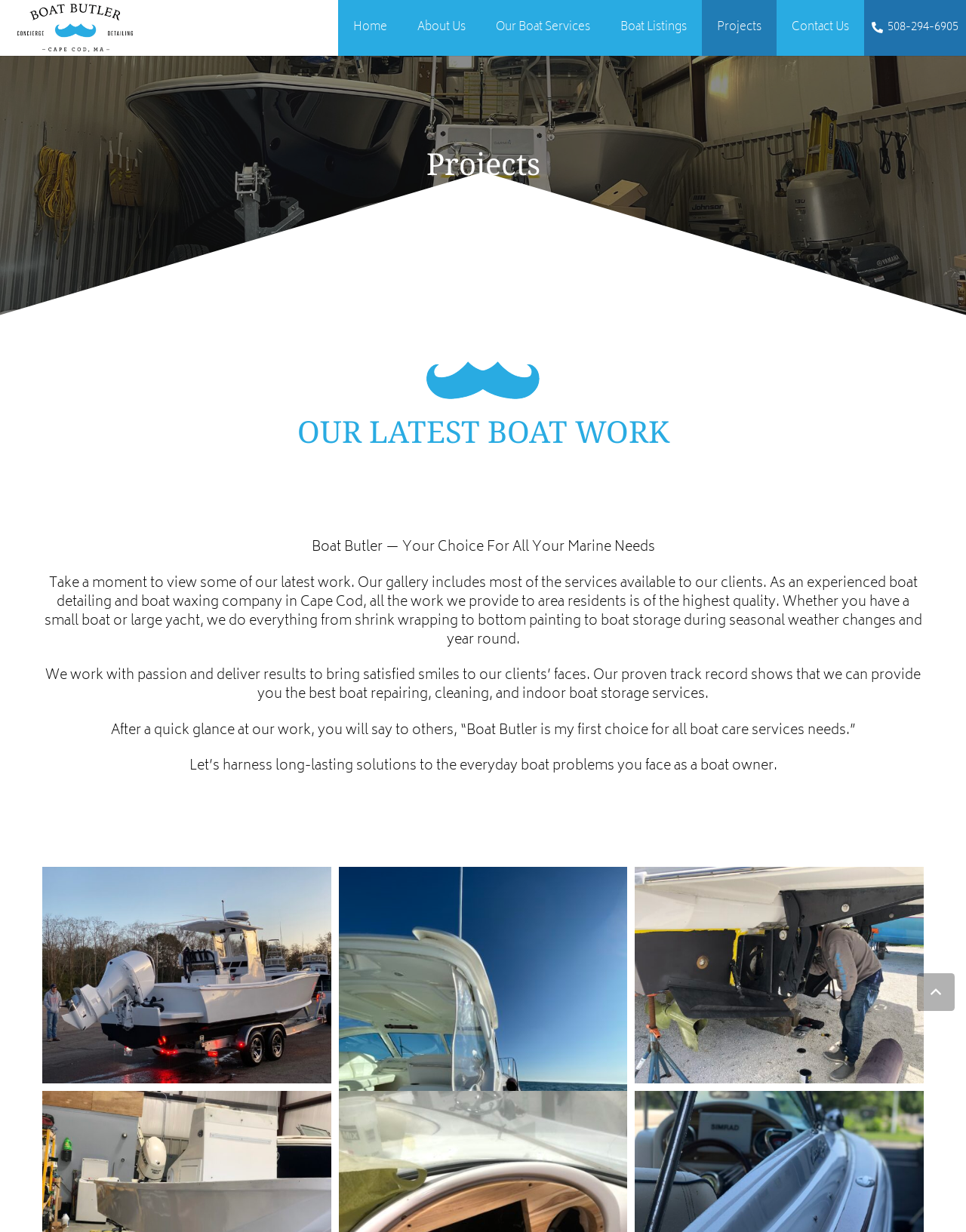Give a short answer using one word or phrase for the question:
What is the location of Boat Butler?

Cape Cod